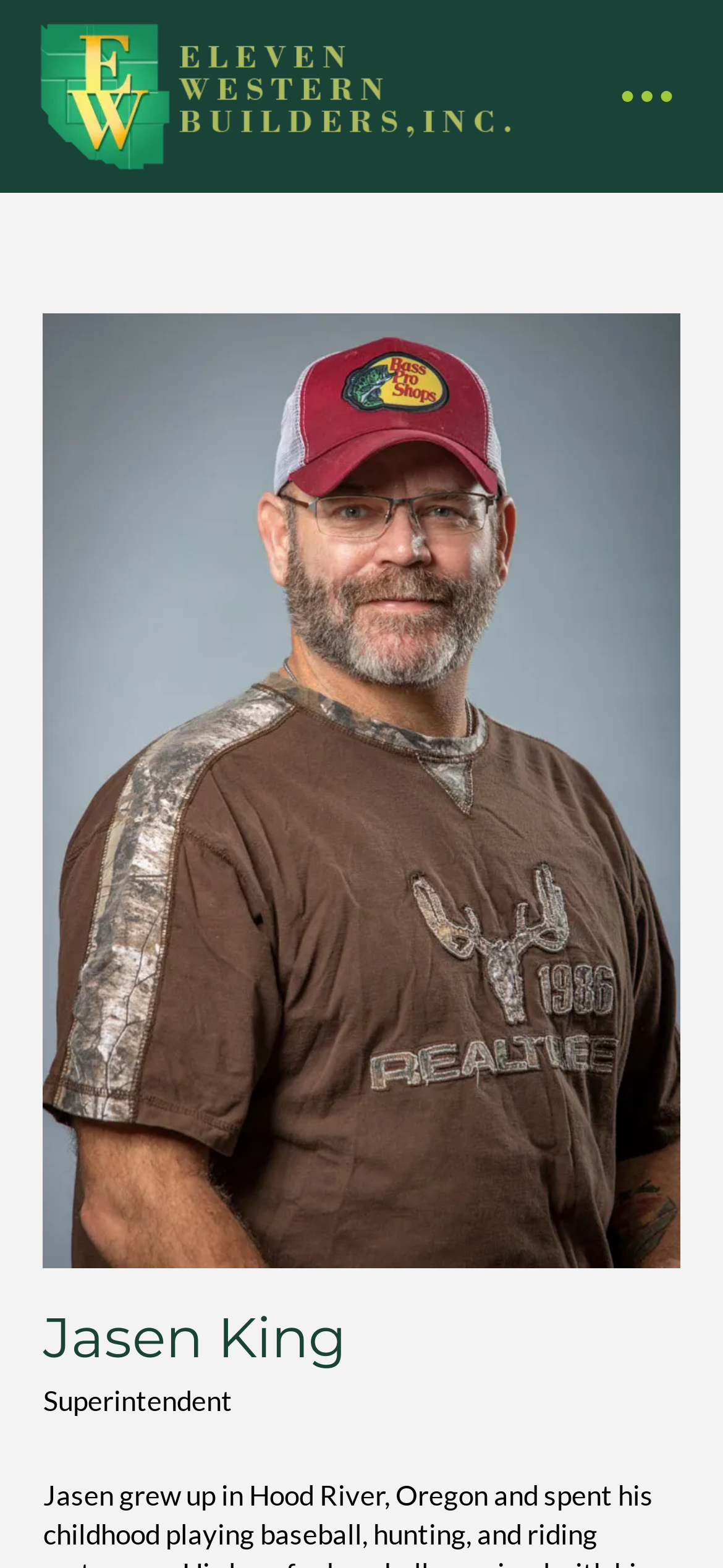Offer an extensive depiction of the webpage and its key elements.

The webpage is about Jasen King, a Superintendent. At the top-left corner, there is a large image that takes up most of the width of the page. Below this image, there is a button labeled "Toggle Off Canvas Content" with an icon, which is not expanded by default. 

To the right of the button, there is a heading that reads "Jasen King". Below the heading, there is a text "Superintendent" that describes Jasen King's role. 

At the bottom-right corner of the page, there is a link labeled "Back to Top". 

The webpage also has a brief introduction to Jasen King, mentioning his childhood in Hood River, Oregon, and his interests in baseball, hunting, and motocross.